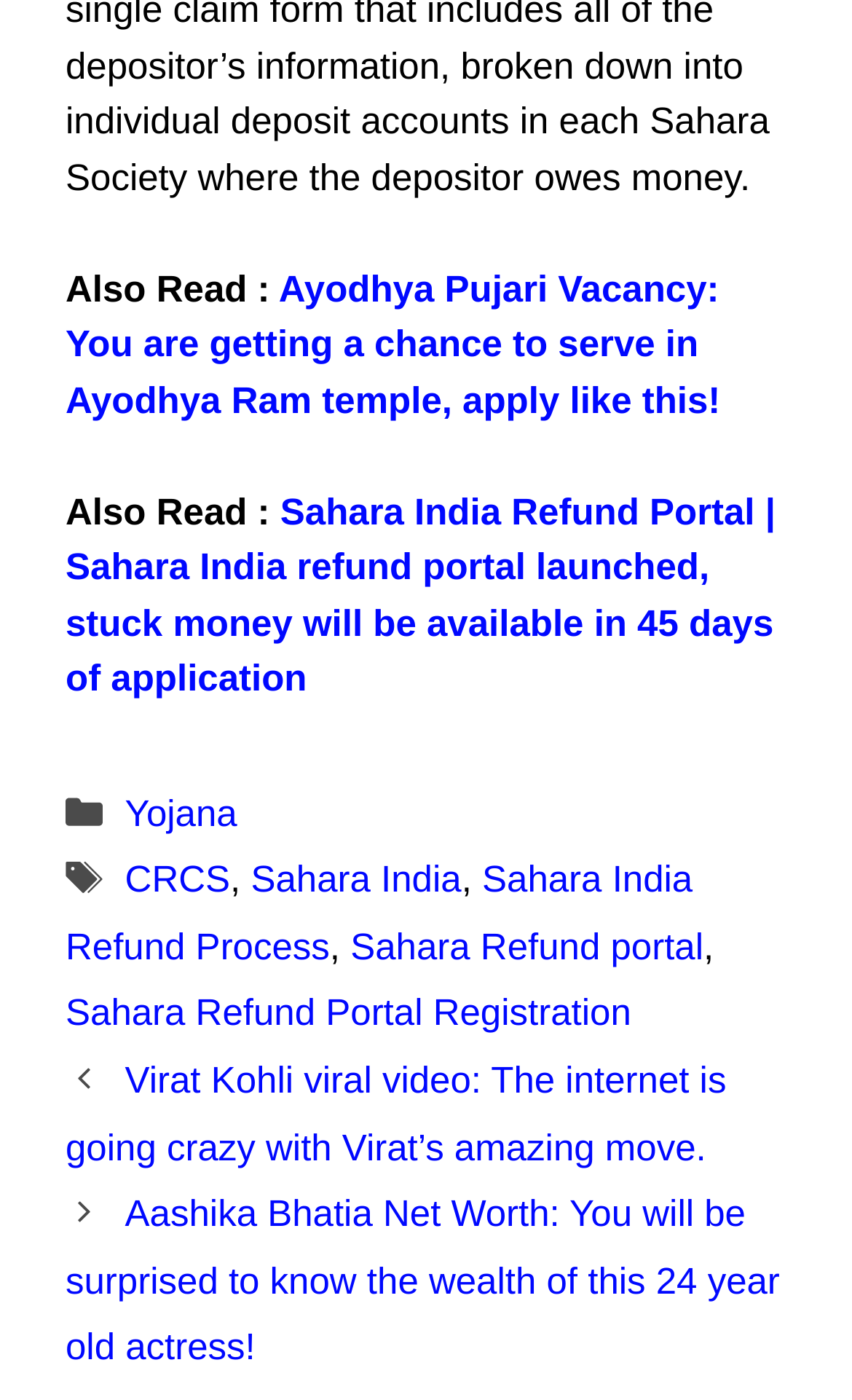What is the category of the post 'Virat Kohli viral video'?
Look at the image and answer the question with a single word or phrase.

Yojana